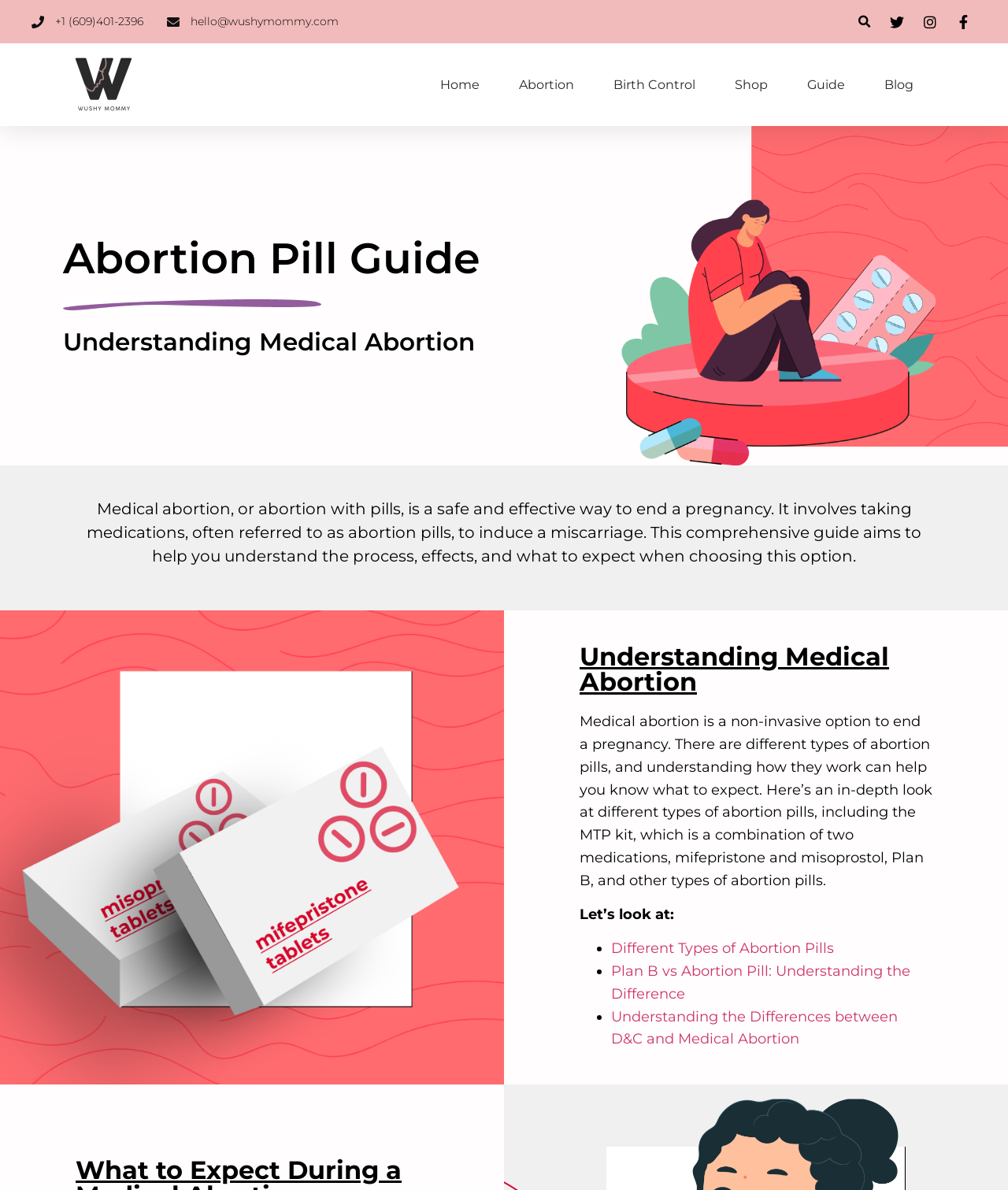What is the purpose of medical abortion? Based on the screenshot, please respond with a single word or phrase.

To end a pregnancy